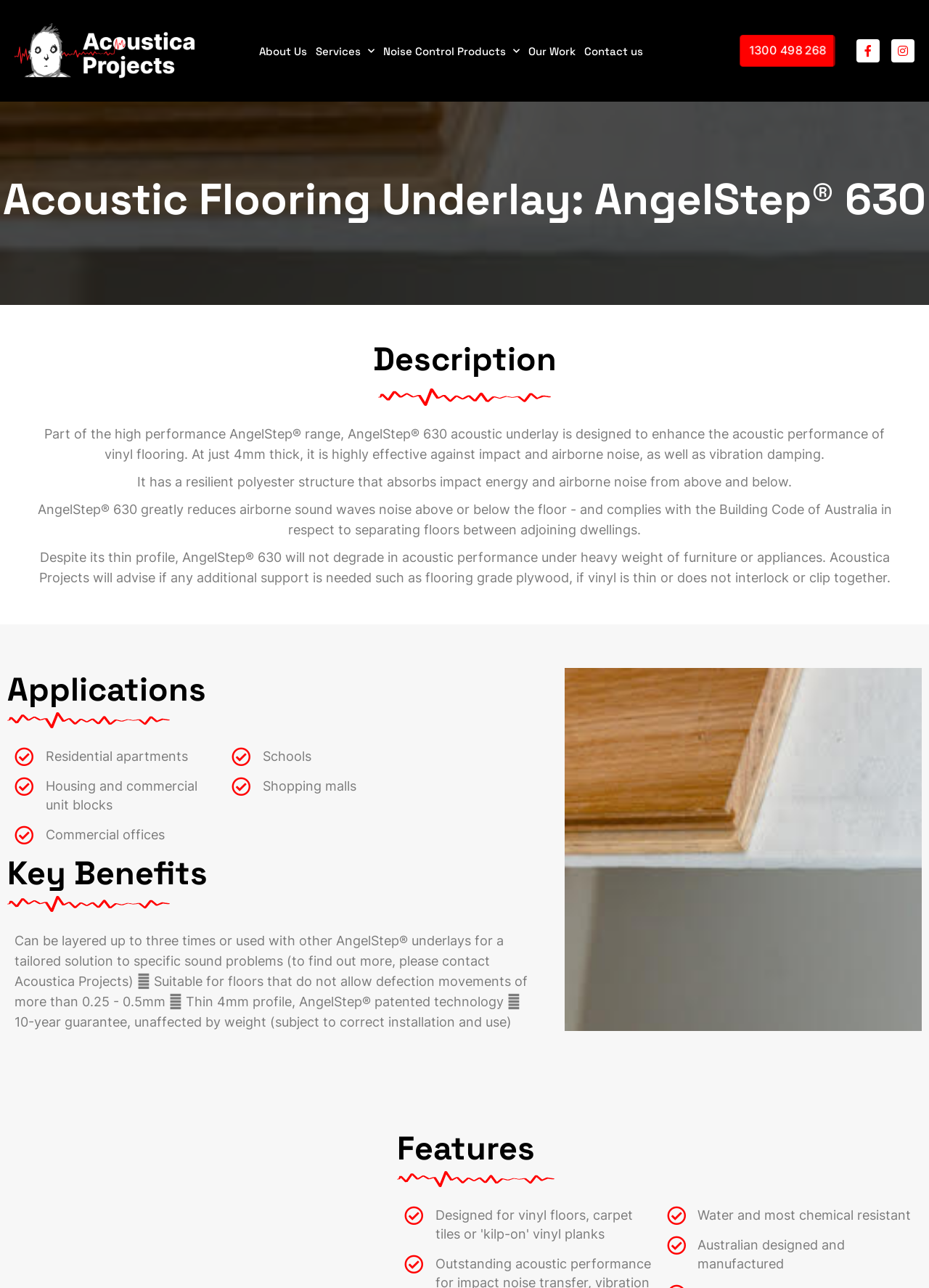Locate the bounding box of the UI element based on this description: "Our Work". Provide four float numbers between 0 and 1 as [left, top, right, bottom].

[0.566, 0.029, 0.622, 0.05]